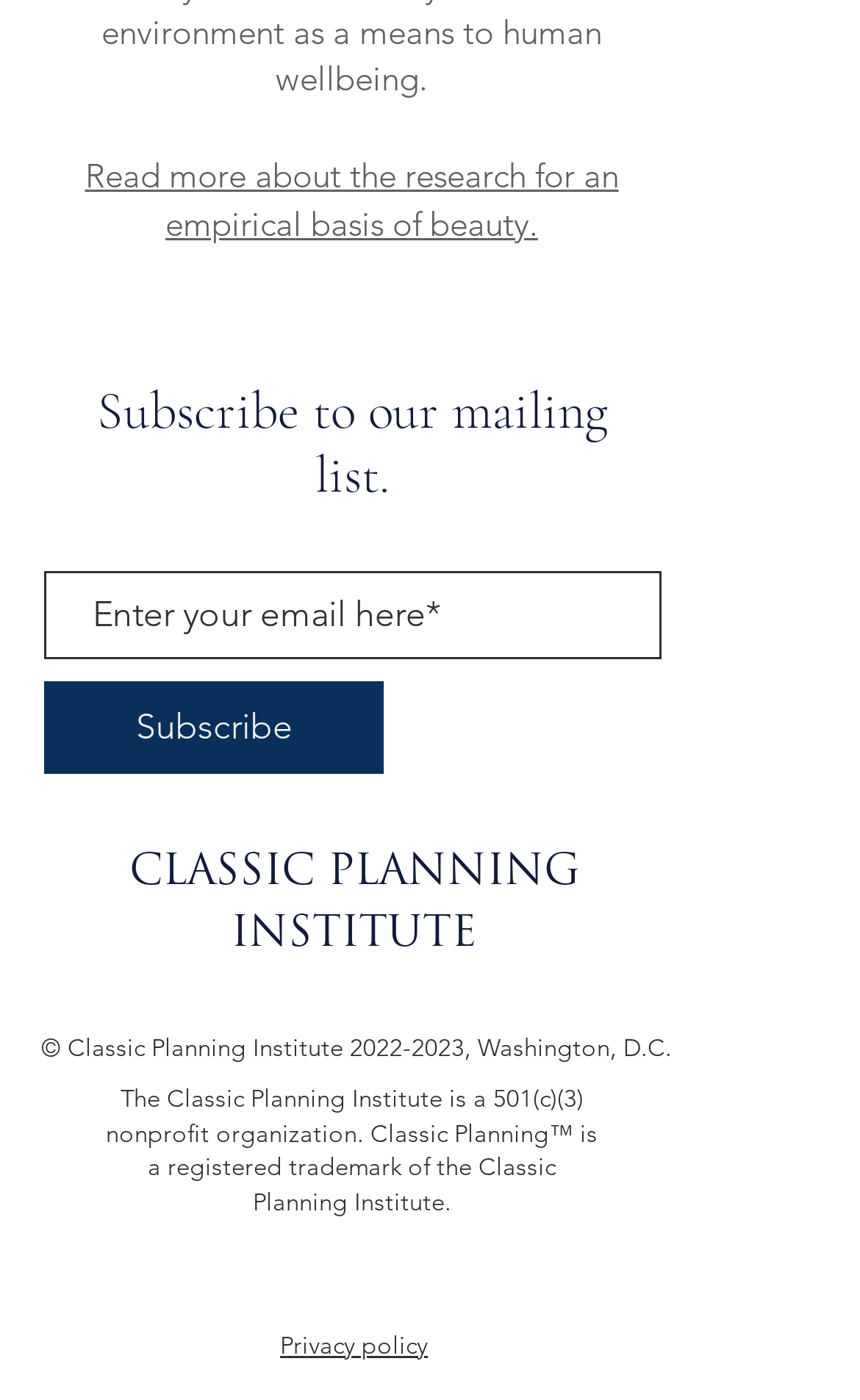Given the element description aria-label="LinkedIn", specify the bounding box coordinates of the corresponding UI element in the format (top-left x, top-left y, bottom-right x, bottom-right y). All values must be between 0 and 1.

[0.521, 0.901, 0.574, 0.934]